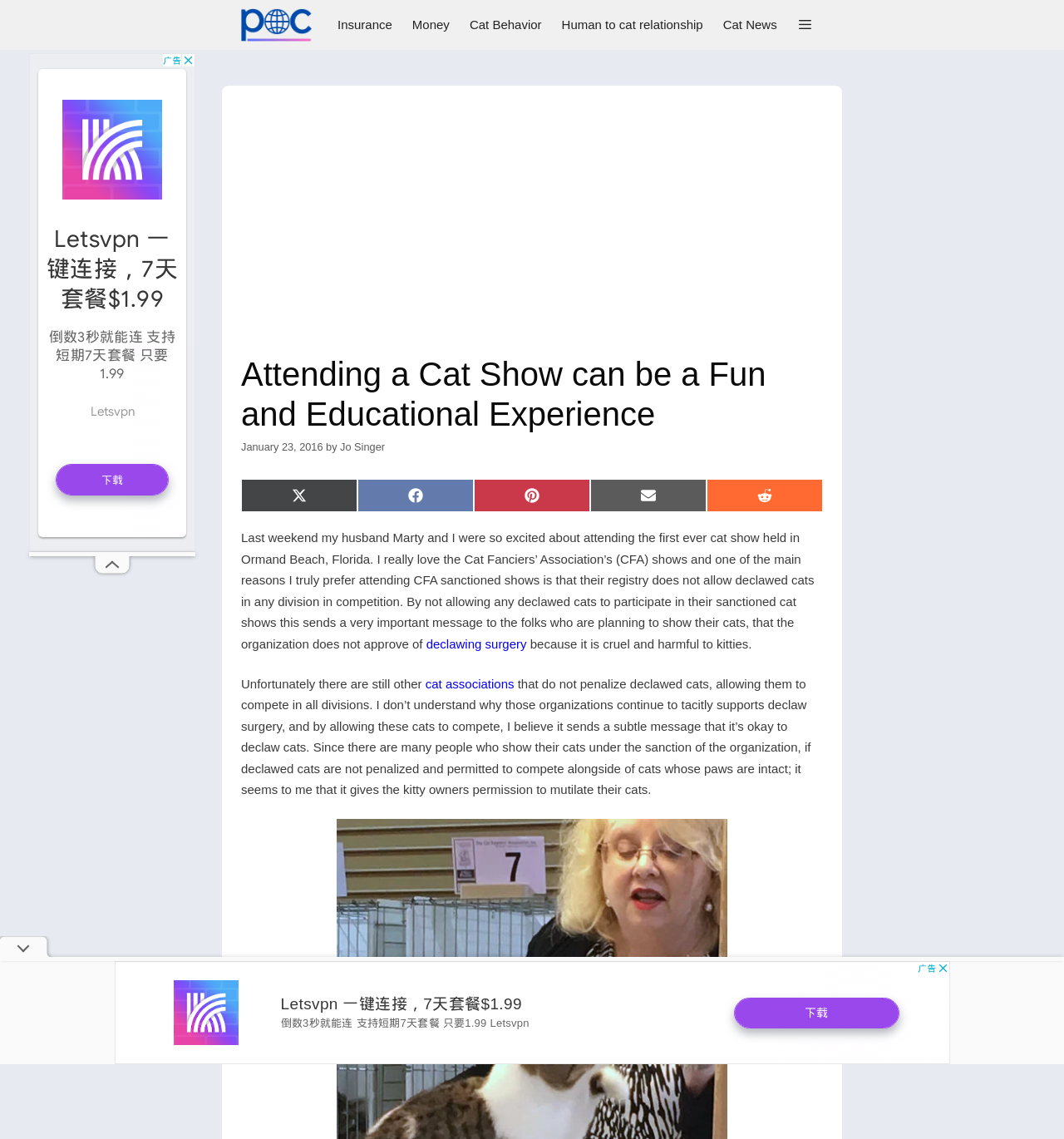Please locate the bounding box coordinates of the element that needs to be clicked to achieve the following instruction: "Click on the 'cat associations' link". The coordinates should be four float numbers between 0 and 1, i.e., [left, top, right, bottom].

[0.4, 0.594, 0.483, 0.606]